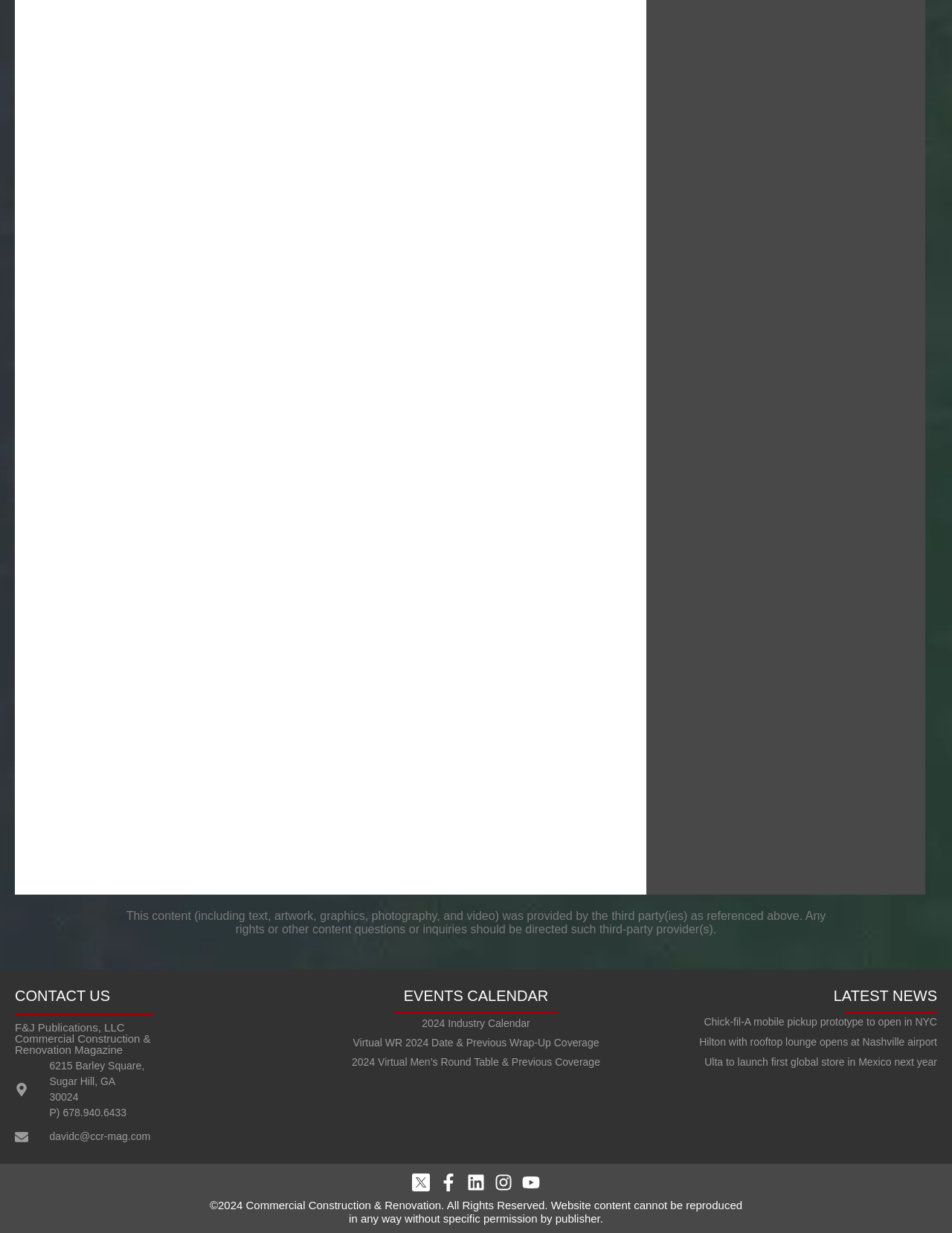Can you determine the bounding box coordinates of the area that needs to be clicked to fulfill the following instruction: "Read about Chick-fil-A mobile pickup prototype"?

[0.739, 0.824, 0.984, 0.834]